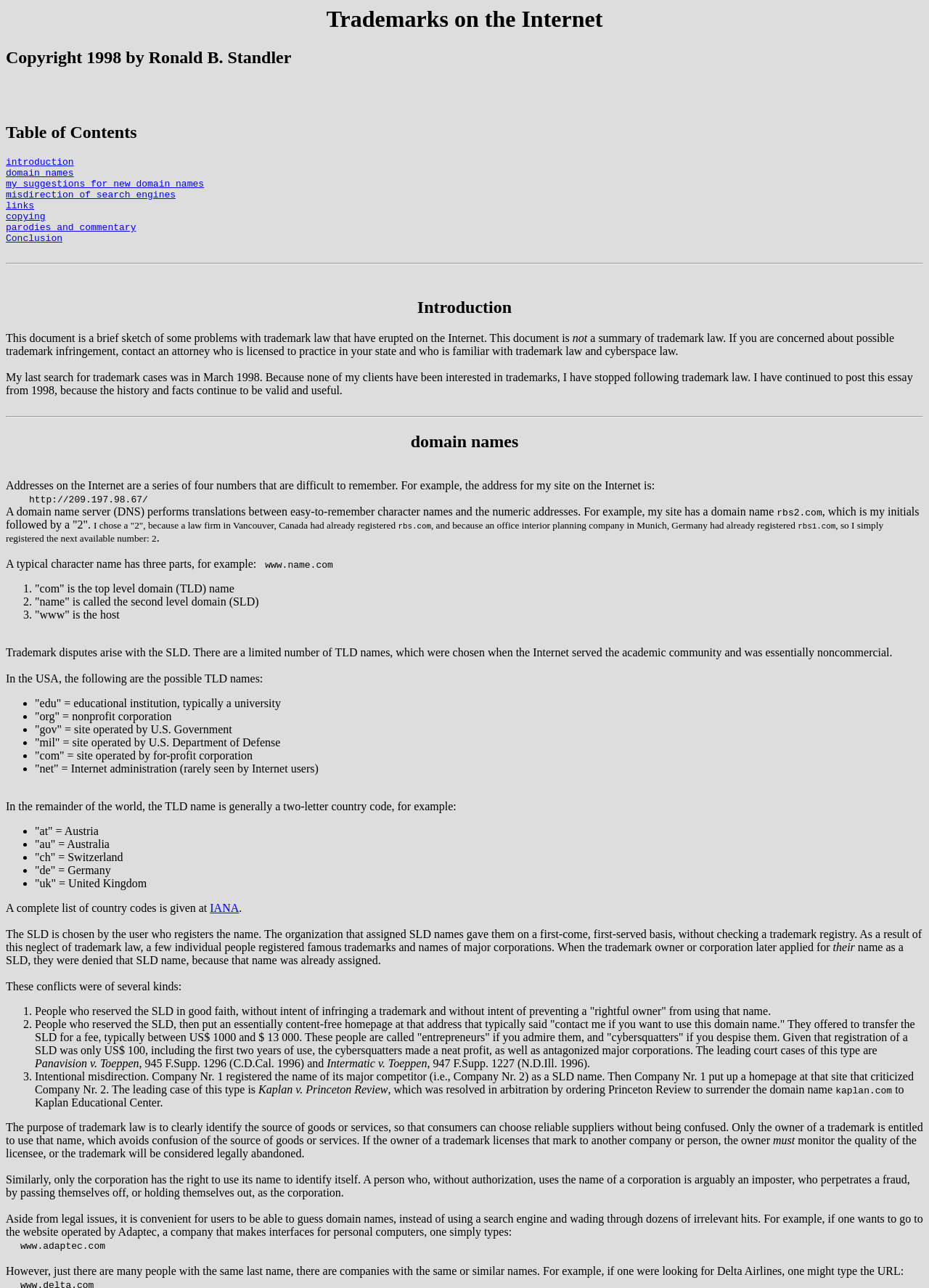What is the author of this webpage?
From the image, respond using a single word or phrase.

Ronald B. Standler